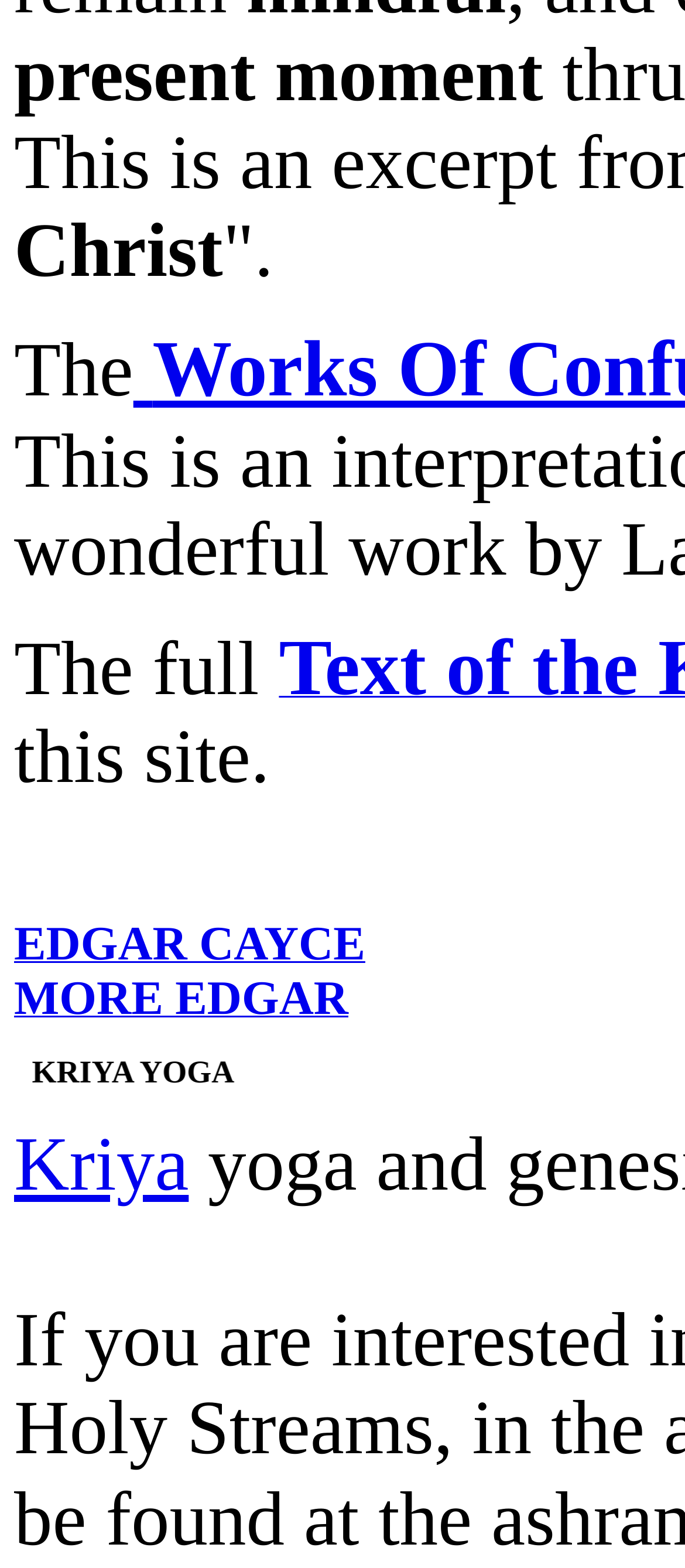Based on the element description "Kriya", predict the bounding box coordinates of the UI element.

[0.021, 0.716, 0.275, 0.77]